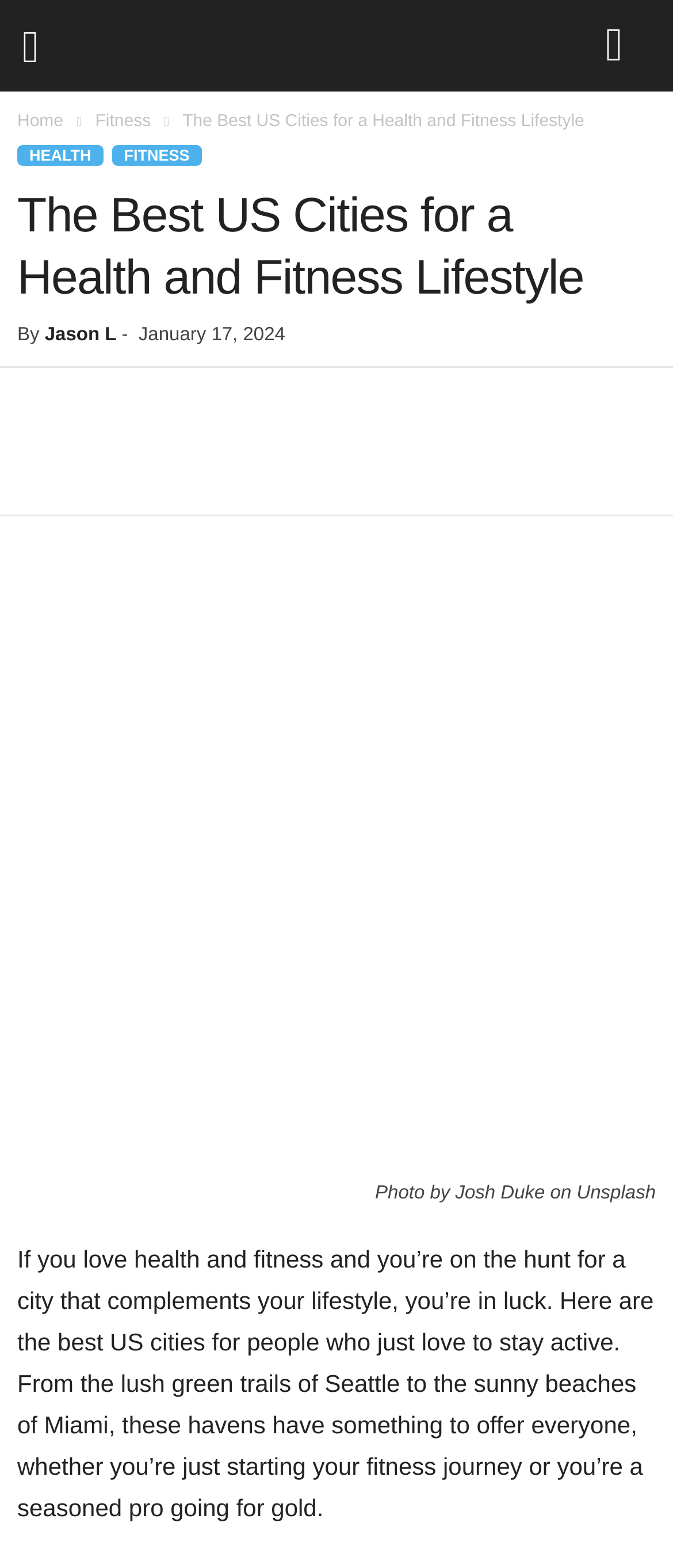Identify the text that serves as the heading for the webpage and generate it.

The Best US Cities for a Health and Fitness Lifestyle